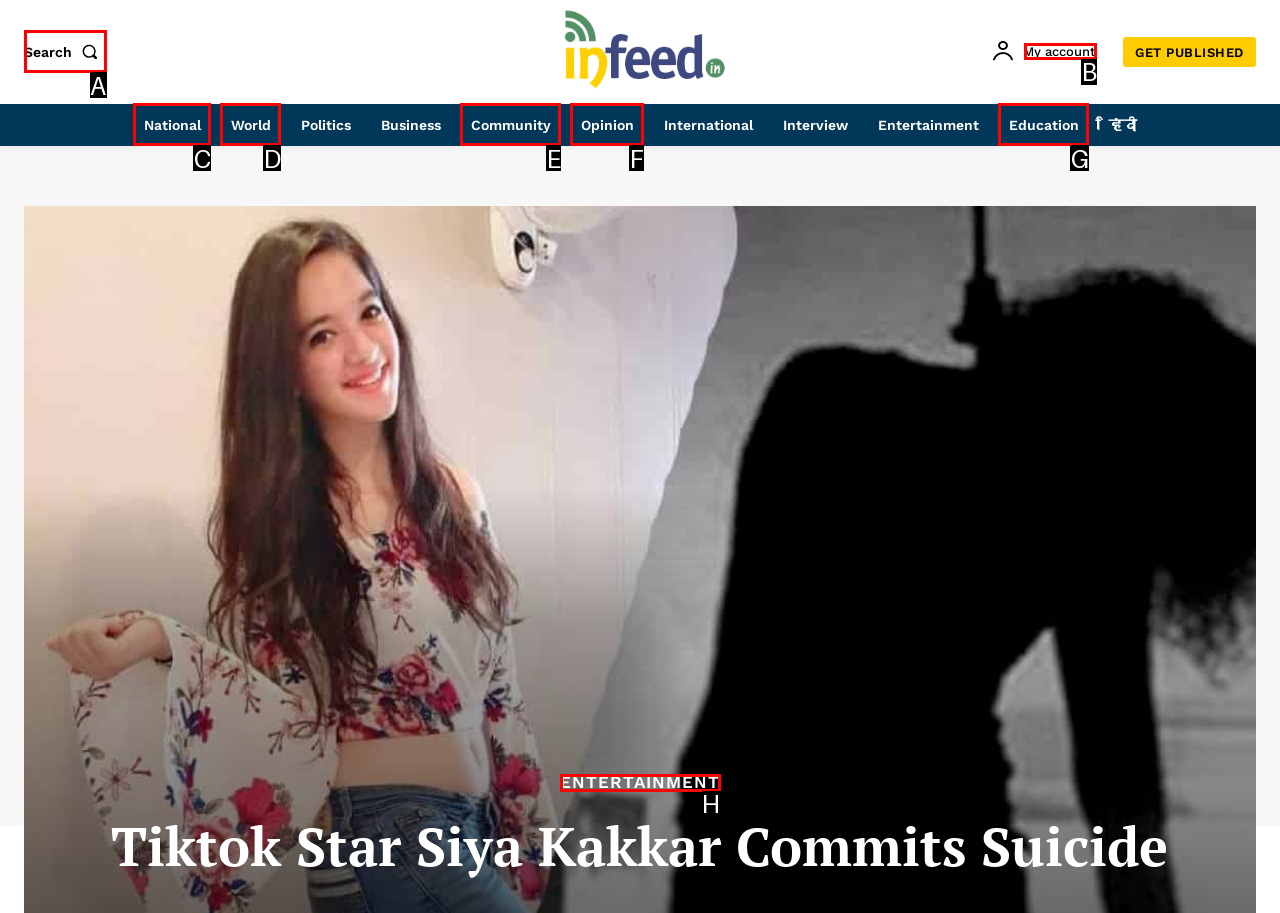For the task: view my account, tell me the letter of the option you should click. Answer with the letter alone.

B